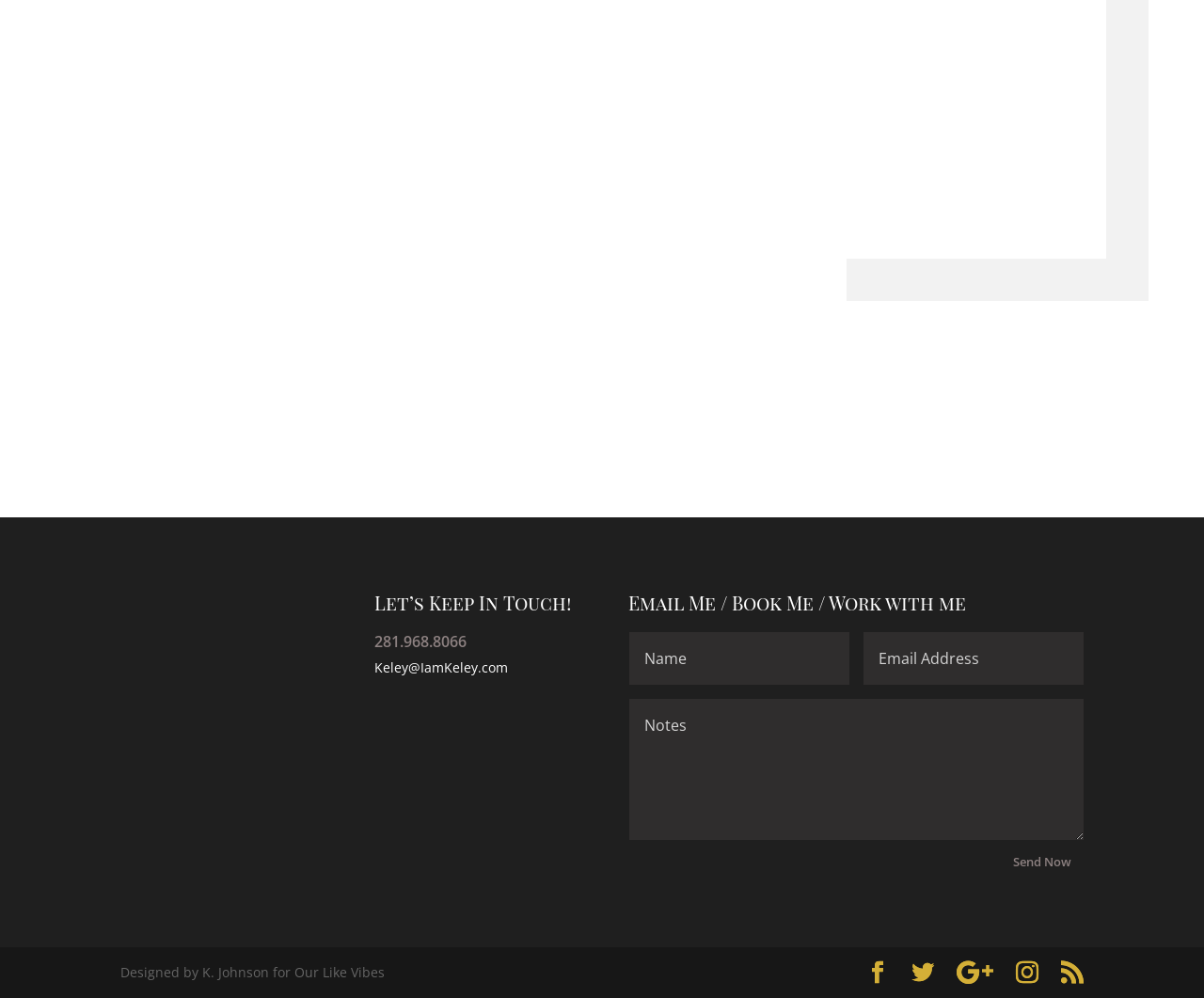Please find the bounding box coordinates of the element that must be clicked to perform the given instruction: "Send email". The coordinates should be four float numbers from 0 to 1, i.e., [left, top, right, bottom].

[0.831, 0.849, 0.9, 0.877]